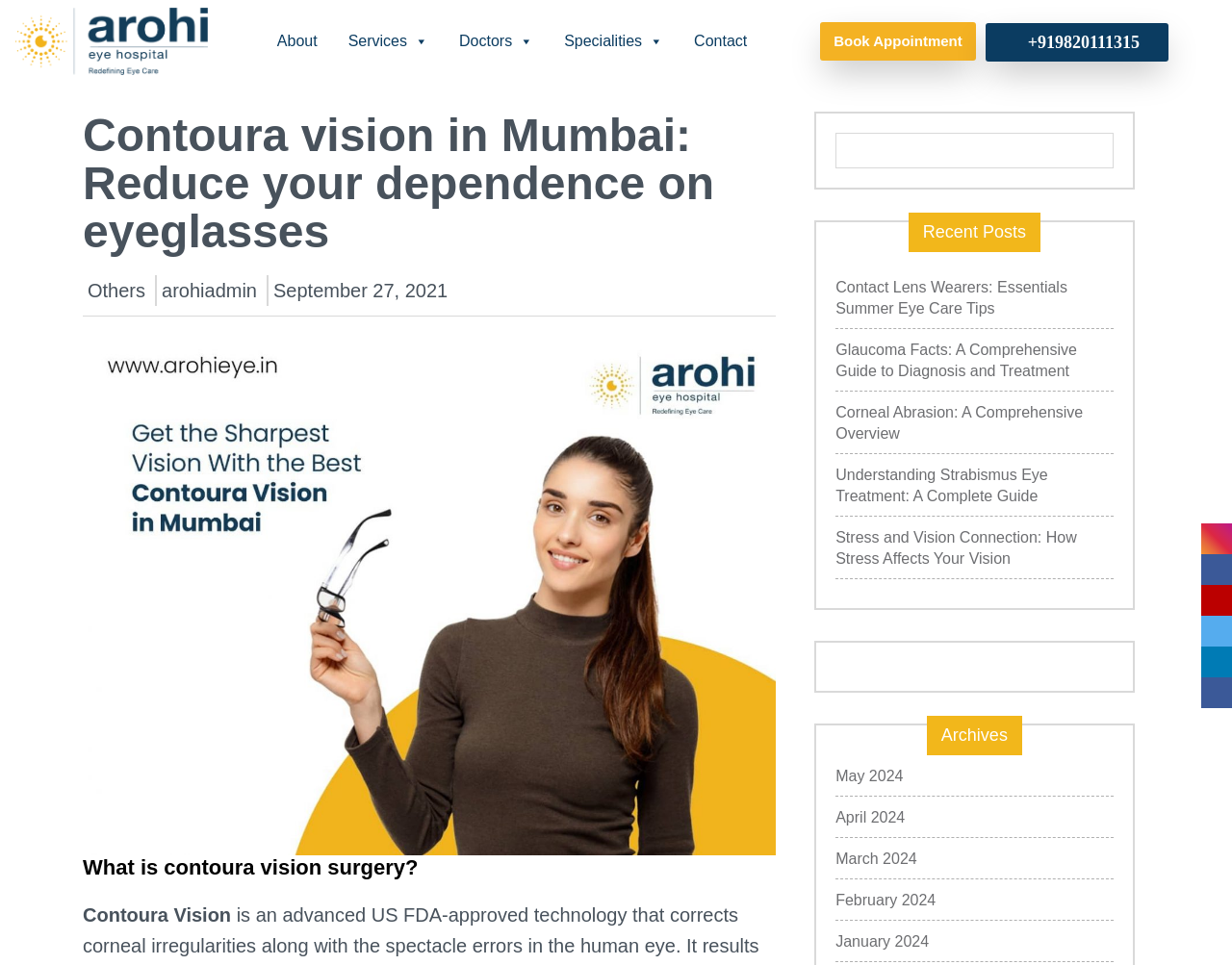Summarize the webpage with a detailed and informative caption.

The webpage is about Arohi Eye Hospital, specifically focusing on Contoura Vision cost options in Mumbai. At the top left, there is a logo of Arohi Eye Hospital, accompanied by a link to the hospital's homepage. Next to it, there are several navigation links, including "About", "Services", "Doctors", "Specialities", and "Contact", which are aligned horizontally.

Below the navigation links, there is a prominent heading that reads "Contoura vision in Mumbai: Reduce your dependence on eyeglasses". Underneath this heading, there is an image related to Contoura vision cost in Mumbai.

On the right side of the image, there are several links, including "Book Appointment" and a phone number "+919820111315". Below these links, there is a section with three lines of text, indicating the author "arohiadmin" and the date "September 27, 2021".

Further down the page, there is a heading "What is contoura vision surgery?" followed by a brief description of Contoura Vision. On the right side of this section, there is a search bar with a button labeled "Search".

Below the search bar, there is a section titled "Recent Posts", which lists five articles related to eye care, including "Contact Lens Wearers: Essentials Summer Eye Care Tips" and "Glaucoma Facts: A Comprehensive Guide to Diagnosis and Treatment".

Next, there is a section titled "Archives", which lists links to monthly archives from May 2024 to January 2024. At the bottom right corner of the page, there are several social media links.